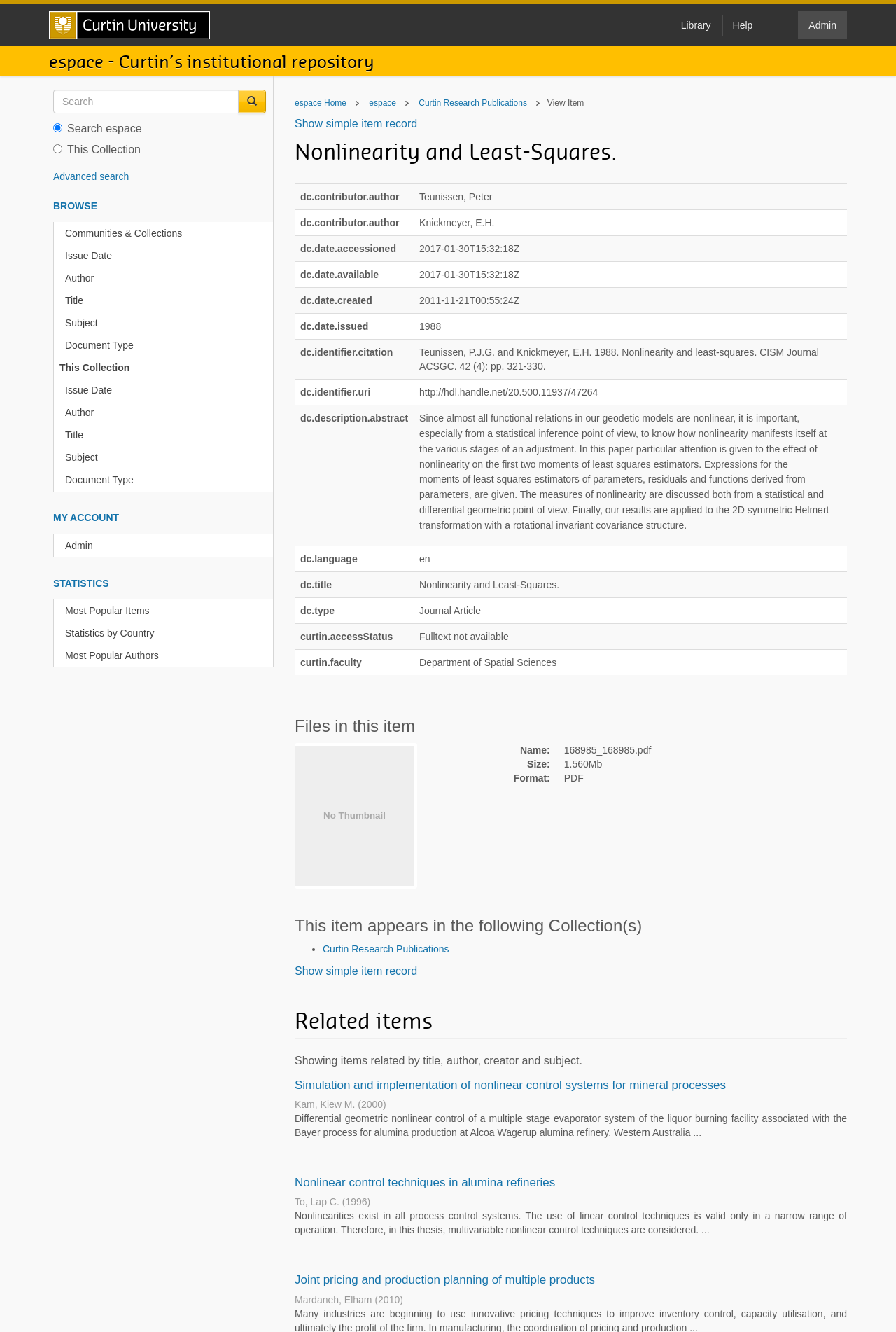Pinpoint the bounding box coordinates of the element that must be clicked to accomplish the following instruction: "View files in this item". The coordinates should be in the format of four float numbers between 0 and 1, i.e., [left, top, right, bottom].

[0.329, 0.539, 0.945, 0.552]